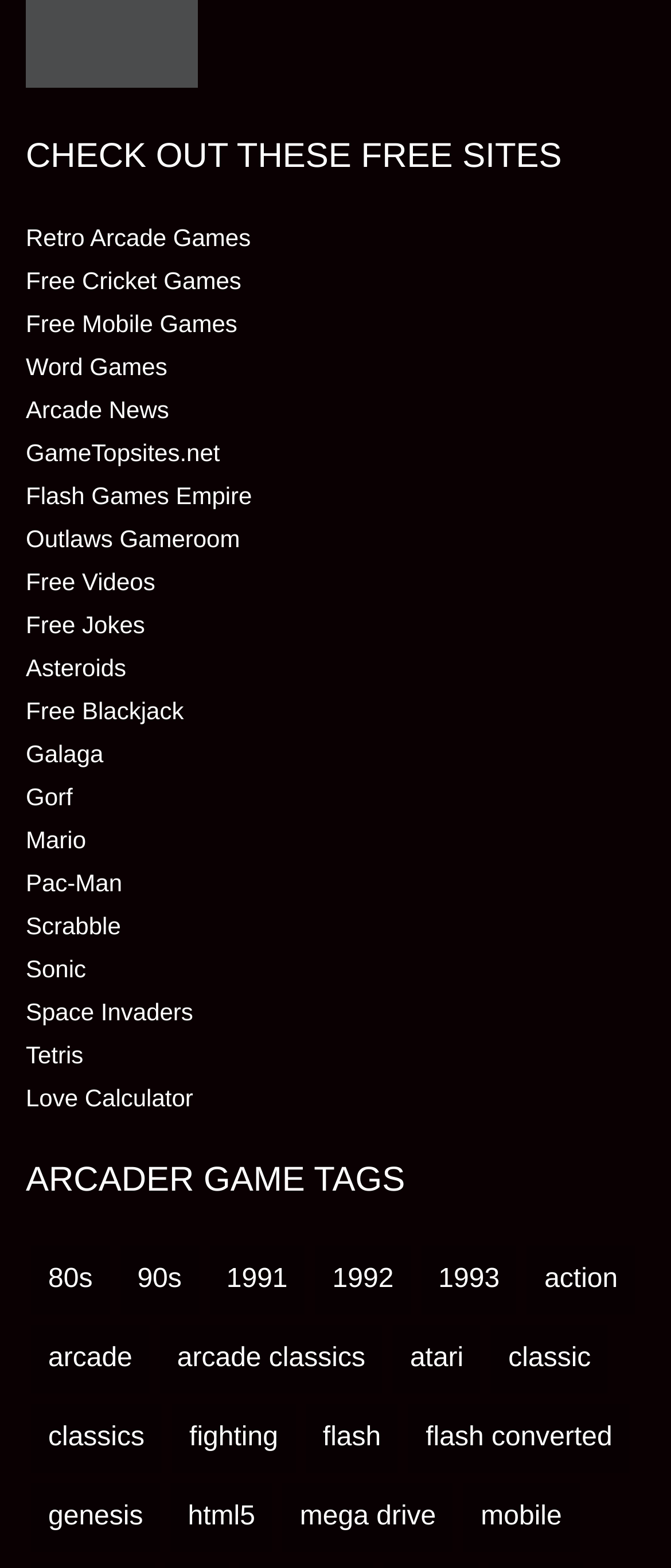Please pinpoint the bounding box coordinates for the region I should click to adhere to this instruction: "Explore 80s games".

[0.046, 0.794, 0.164, 0.838]